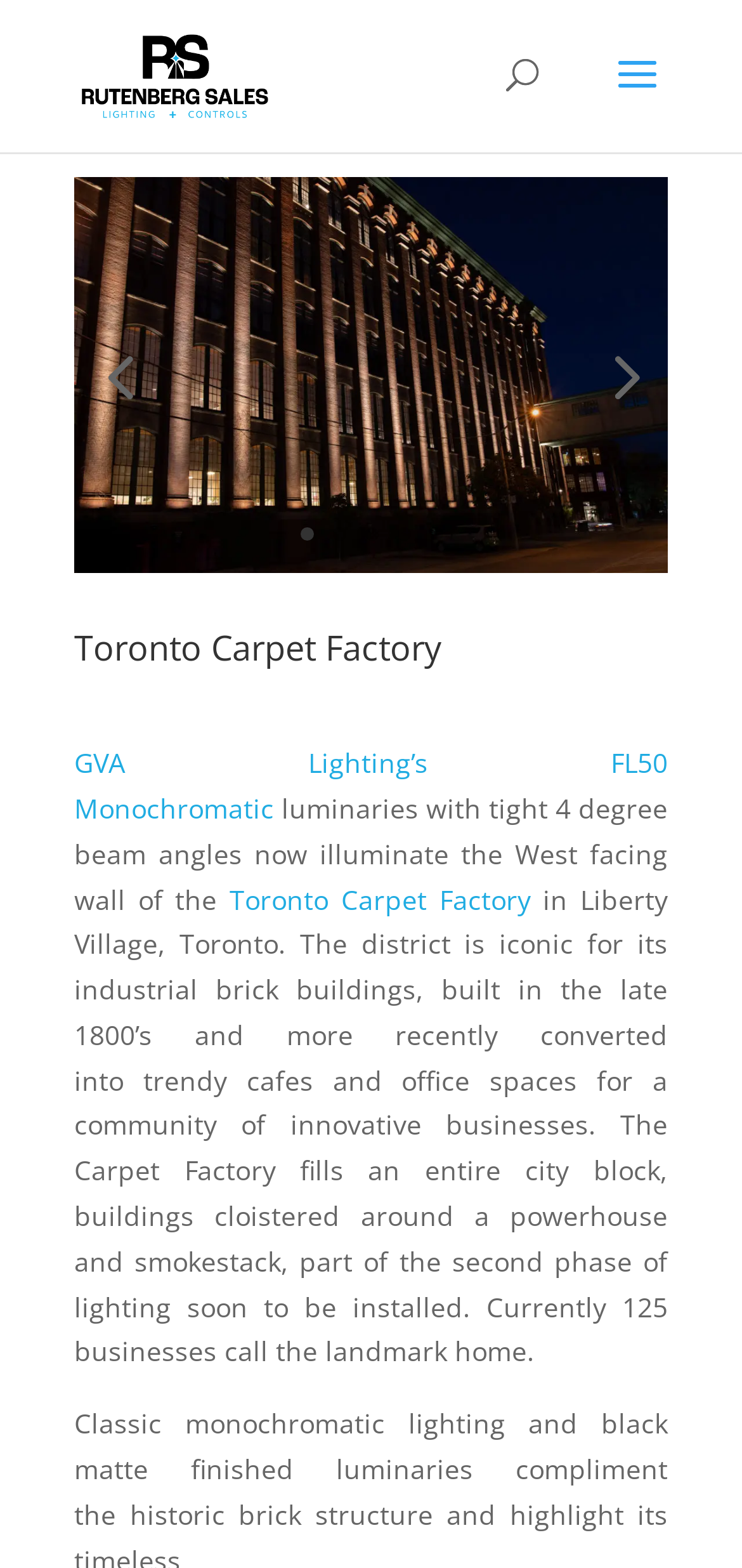Pinpoint the bounding box coordinates of the area that should be clicked to complete the following instruction: "read about GVA Lighting’s FL50 Monochromatic". The coordinates must be given as four float numbers between 0 and 1, i.e., [left, top, right, bottom].

[0.1, 0.475, 0.9, 0.527]